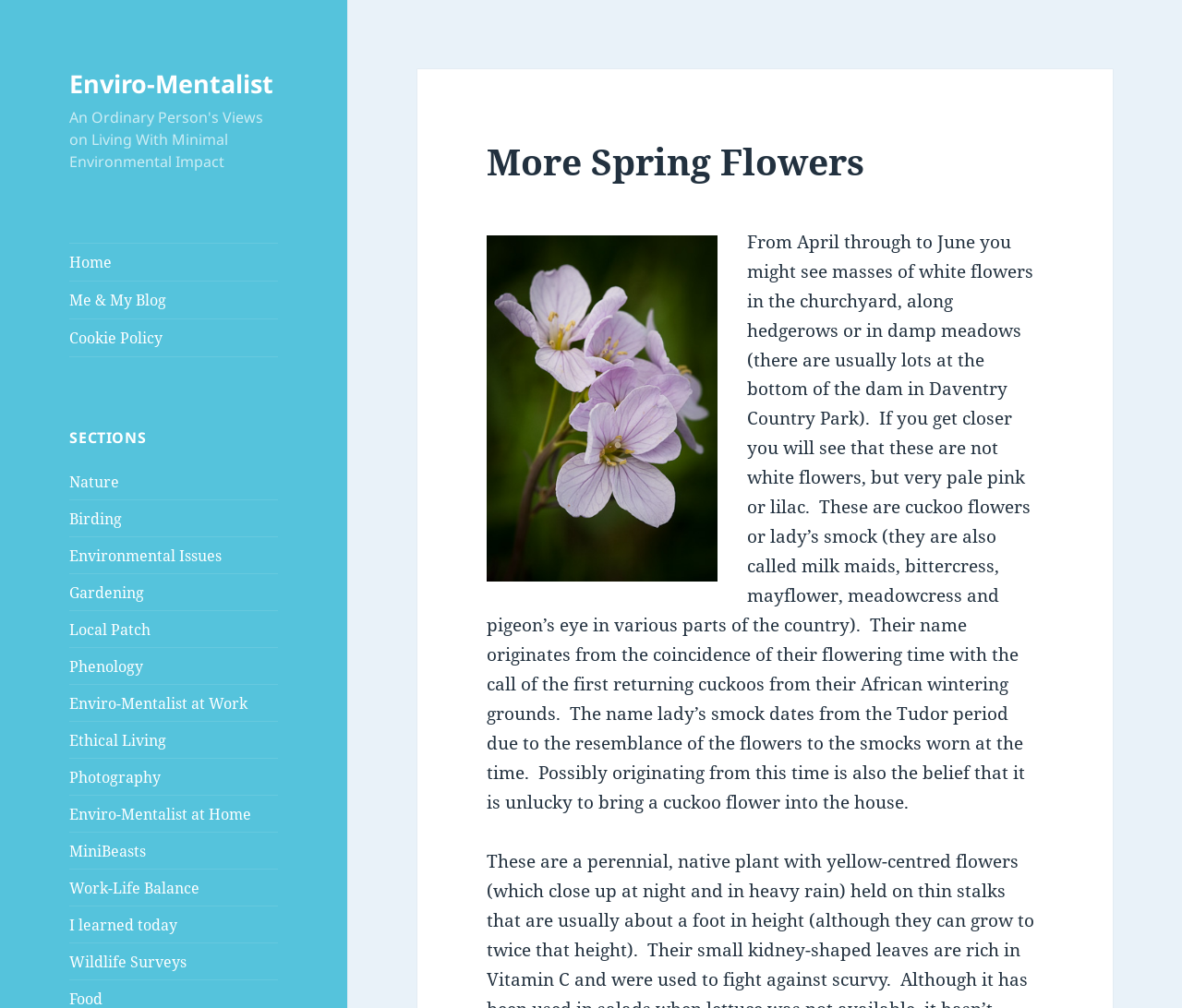Determine the bounding box coordinates for the area you should click to complete the following instruction: "Click on the 'Nature' link".

[0.059, 0.468, 0.101, 0.488]